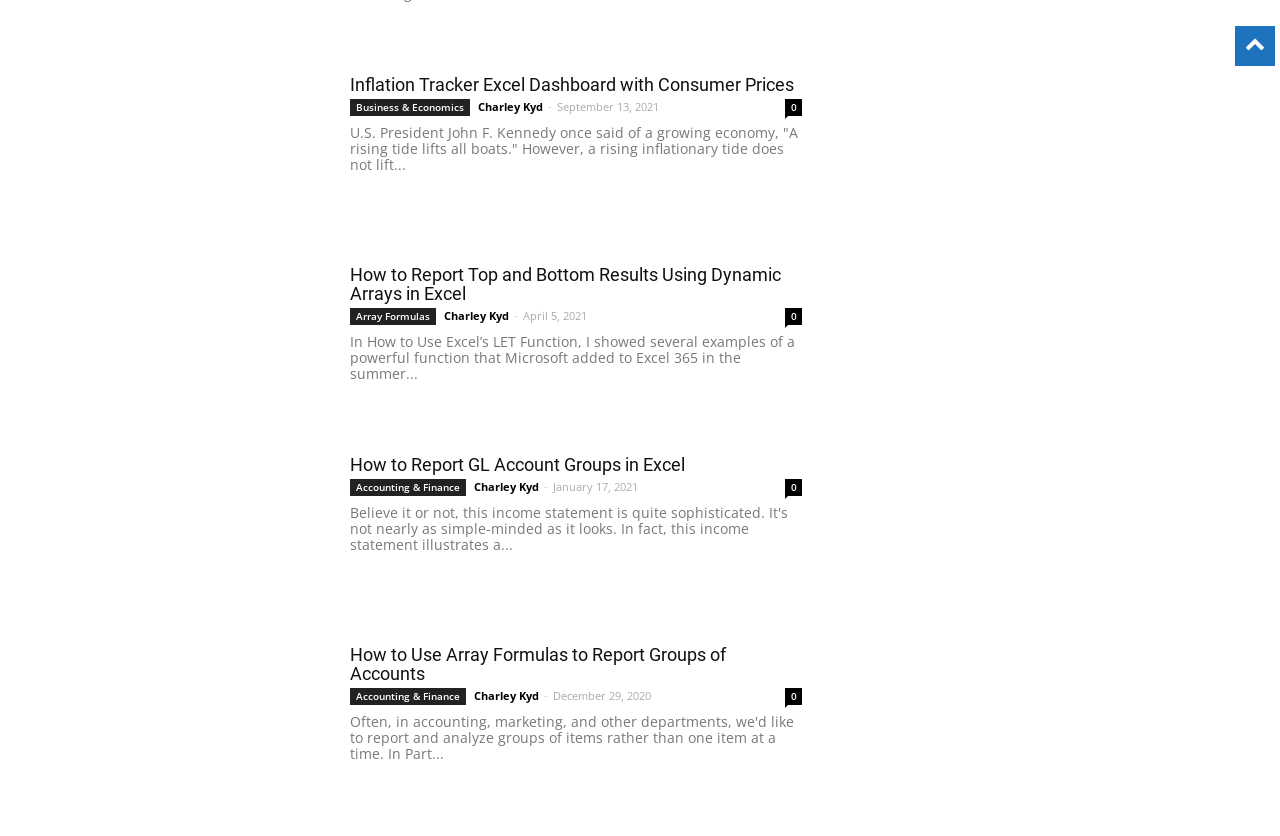Show the bounding box coordinates of the region that should be clicked to follow the instruction: "Read the article about Inflation Tracker Excel Dashboard with Consumer Prices."

[0.273, 0.09, 0.627, 0.113]